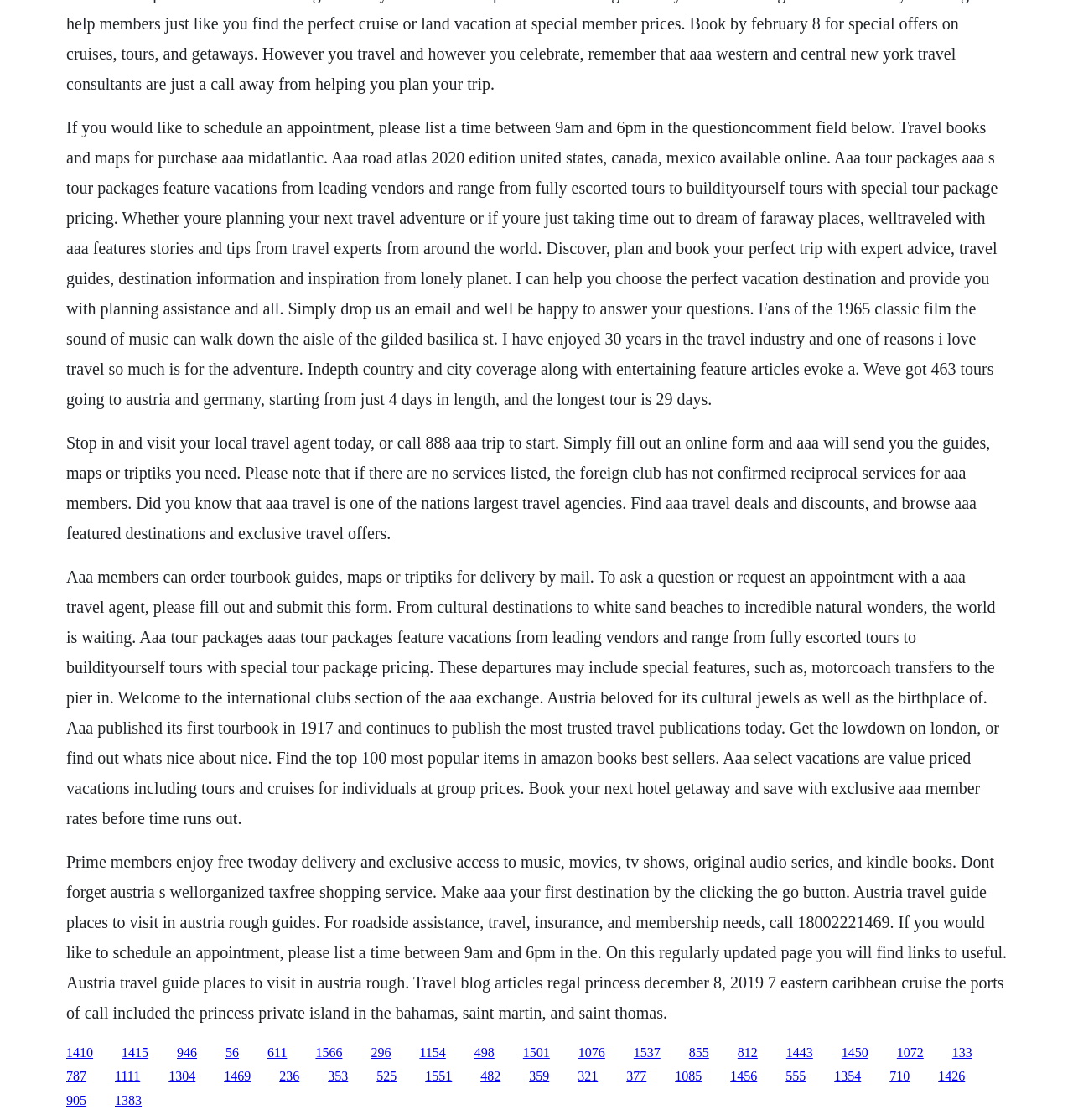Locate the bounding box of the UI element described in the following text: "1469".

[0.209, 0.955, 0.234, 0.967]